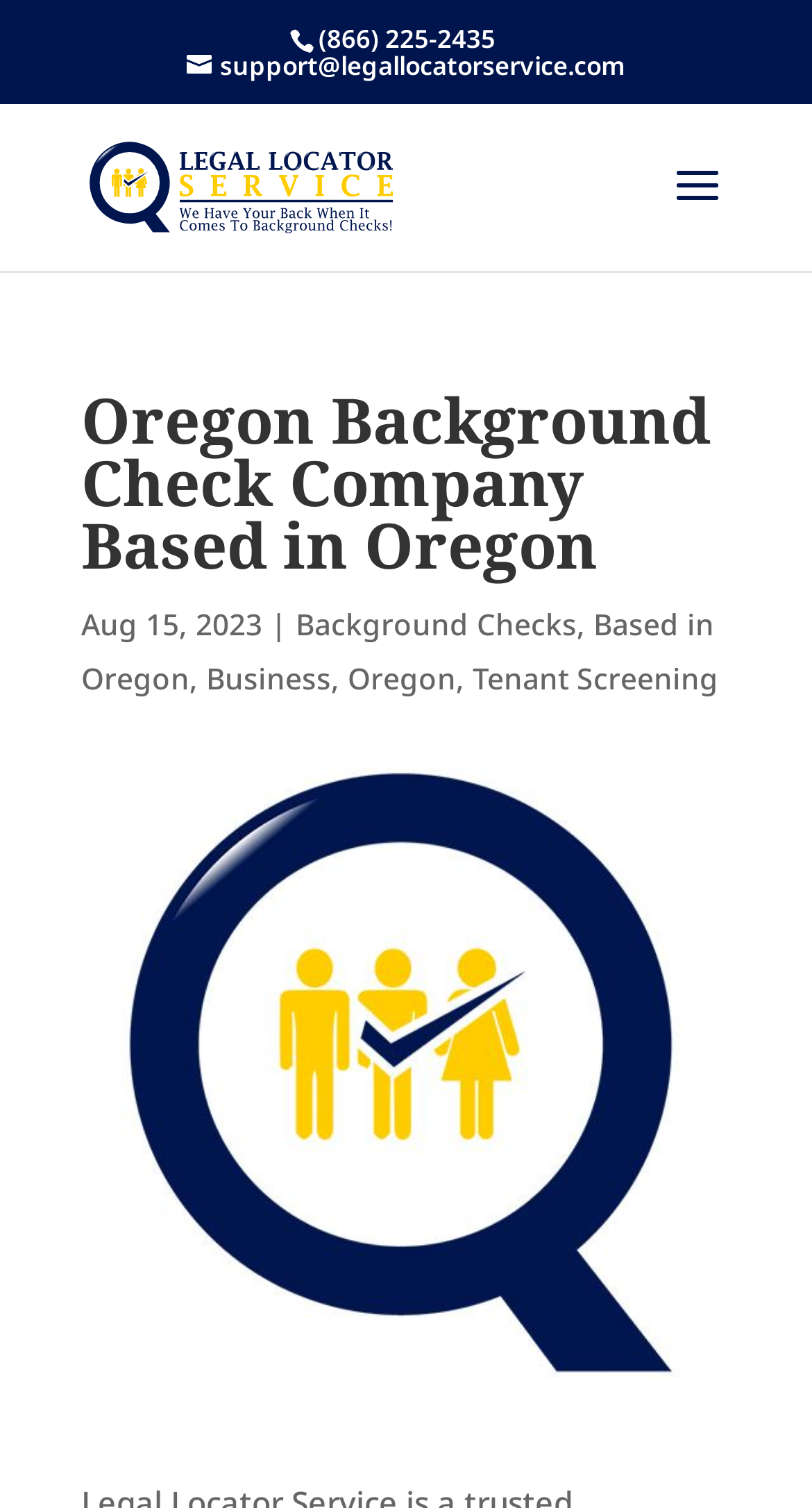In which year was the company established?
Answer the question with a single word or phrase by looking at the picture.

1996